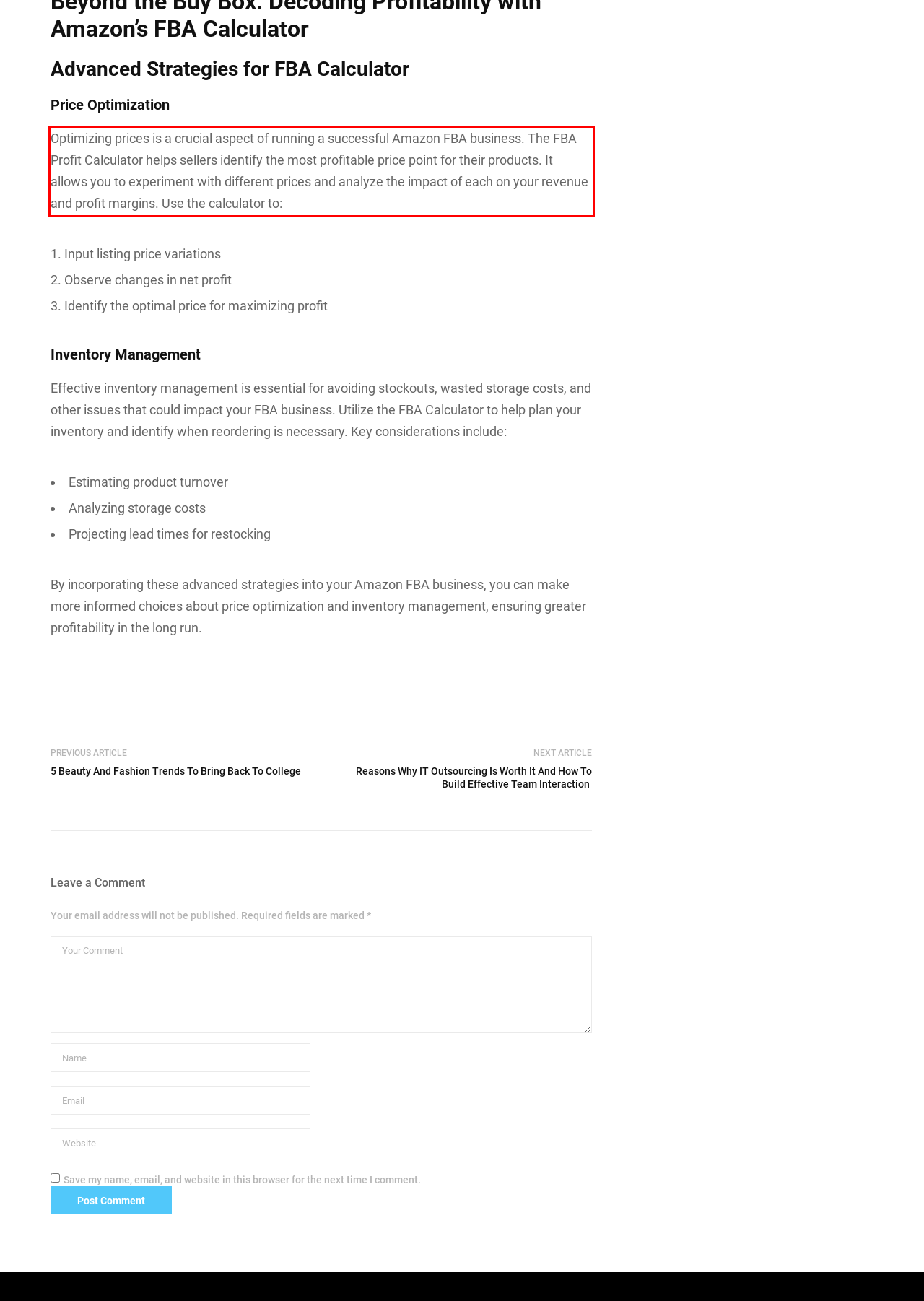Examine the screenshot of the webpage, locate the red bounding box, and perform OCR to extract the text contained within it.

Optimizing prices is a crucial aspect of running a successful Amazon FBA business. The FBA Profit Calculator helps sellers identify the most profitable price point for their products. It allows you to experiment with different prices and analyze the impact of each on your revenue and profit margins. Use the calculator to: